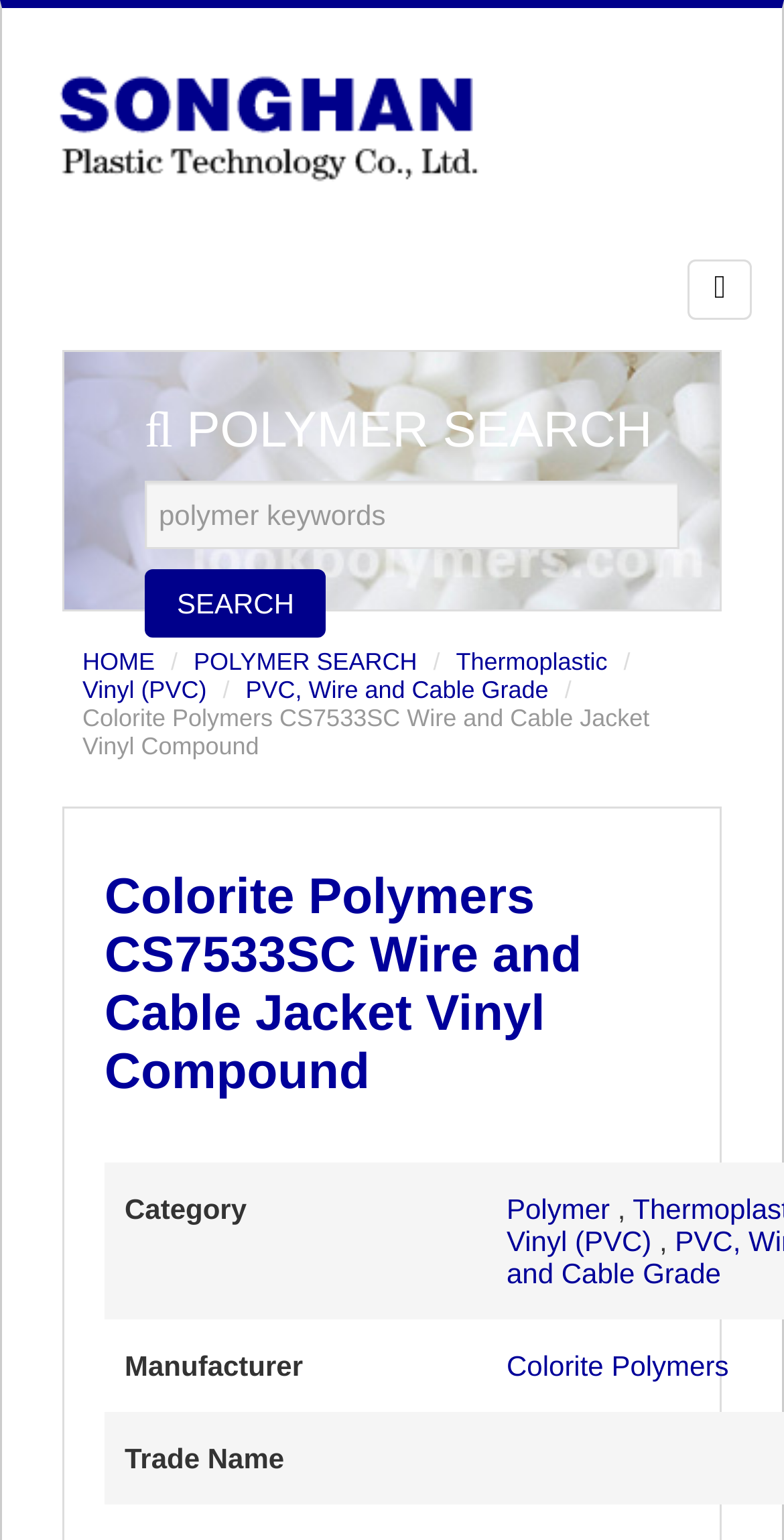What is the category of the compound?
Using the visual information, respond with a single word or phrase.

Polymer